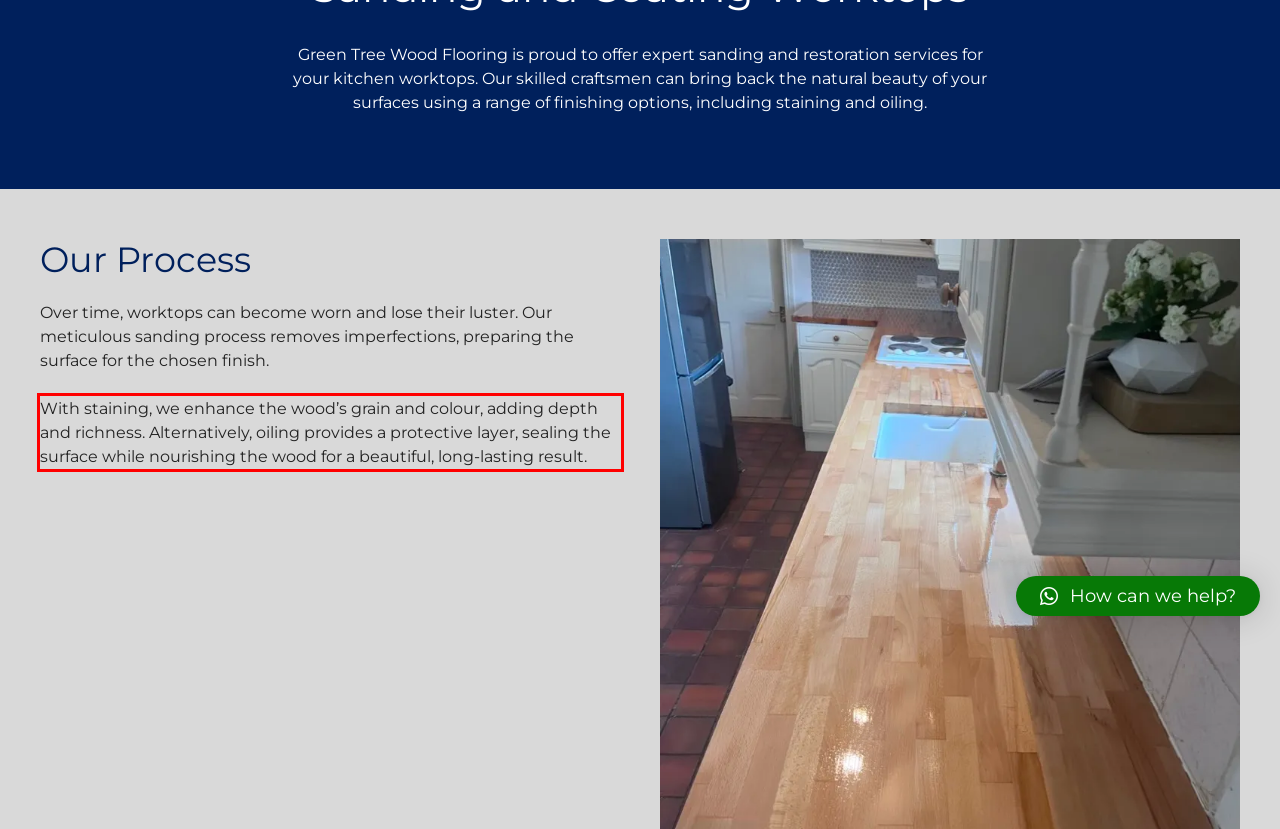You have a screenshot of a webpage with a UI element highlighted by a red bounding box. Use OCR to obtain the text within this highlighted area.

With staining, we enhance the wood’s grain and colour, adding depth and richness. Alternatively, oiling provides a protective layer, sealing the surface while nourishing the wood for a beautiful, long-lasting result.